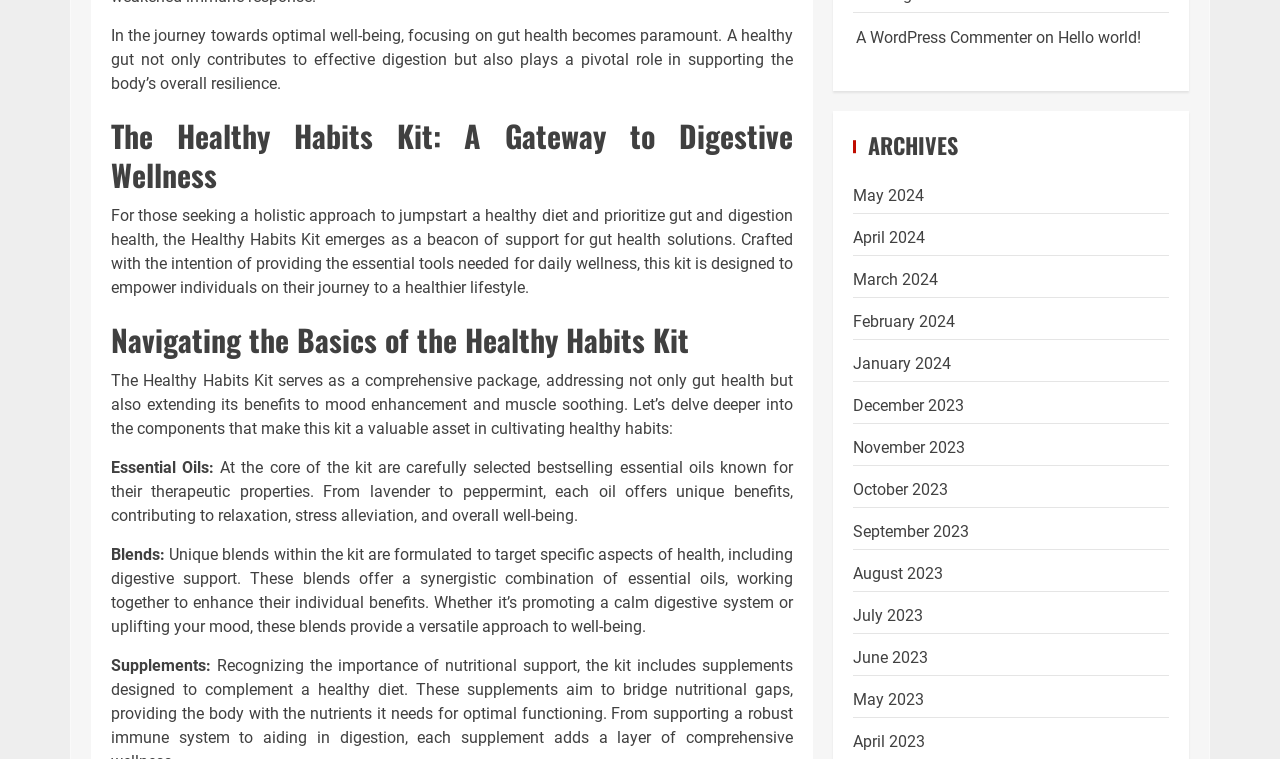What is the purpose of the blends in the Healthy Habits Kit?
Using the image, answer in one word or phrase.

Target specific aspects of health